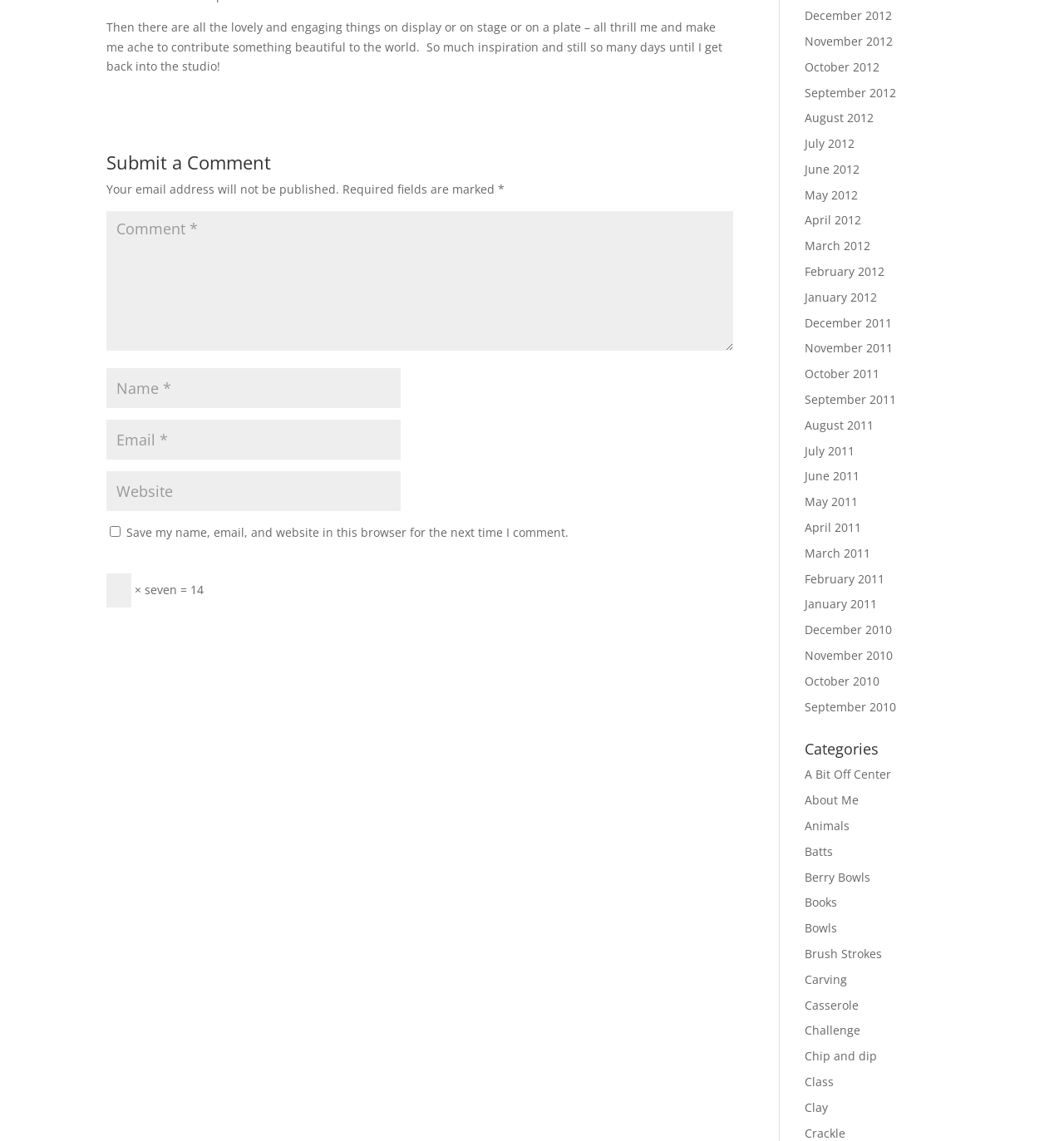Give a one-word or short-phrase answer to the following question: 
What is the purpose of the text box with the label 'Comment *'?

To enter a comment